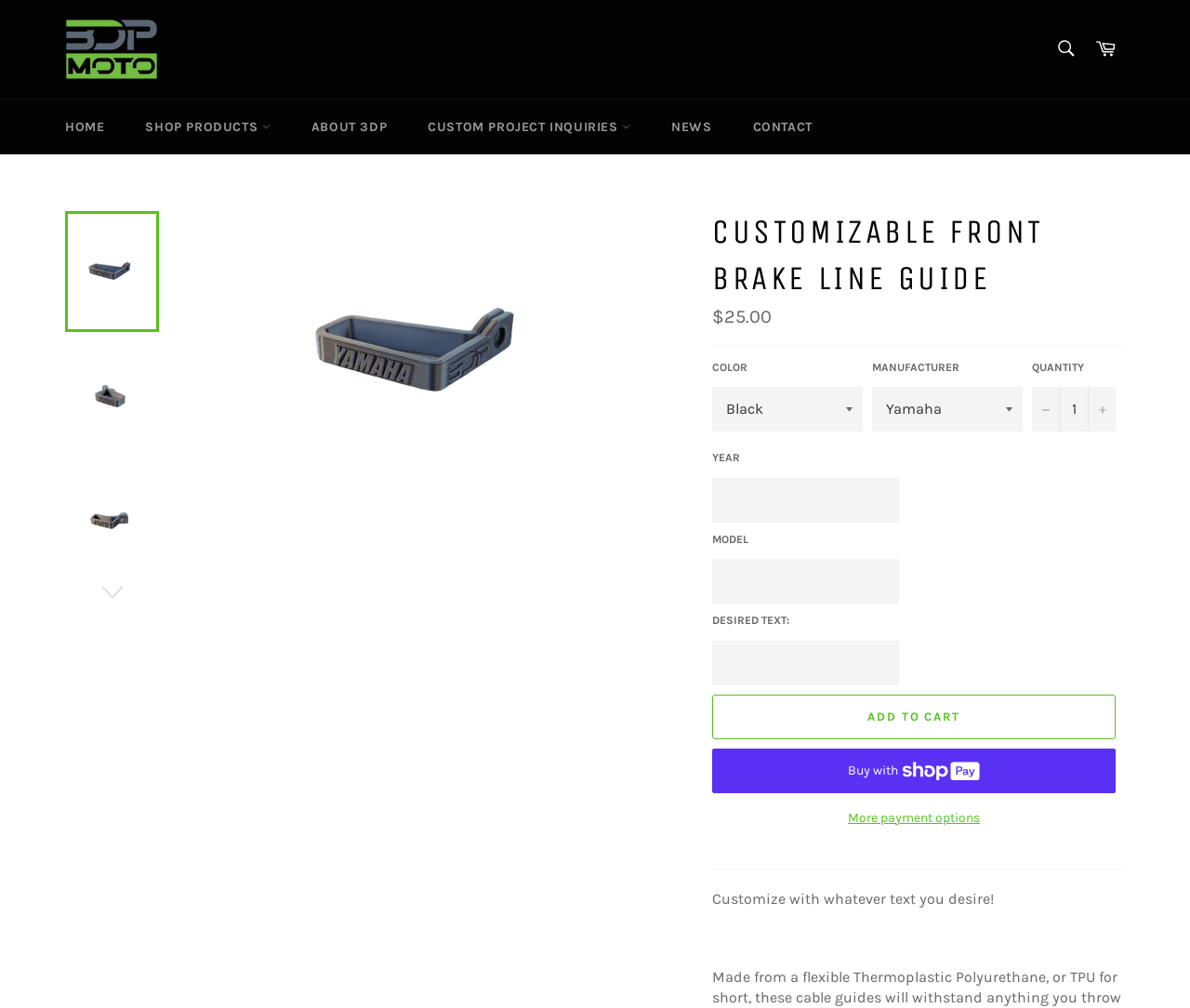Find the bounding box coordinates of the clickable region needed to perform the following instruction: "Select a color". The coordinates should be provided as four float numbers between 0 and 1, i.e., [left, top, right, bottom].

[0.598, 0.384, 0.725, 0.428]